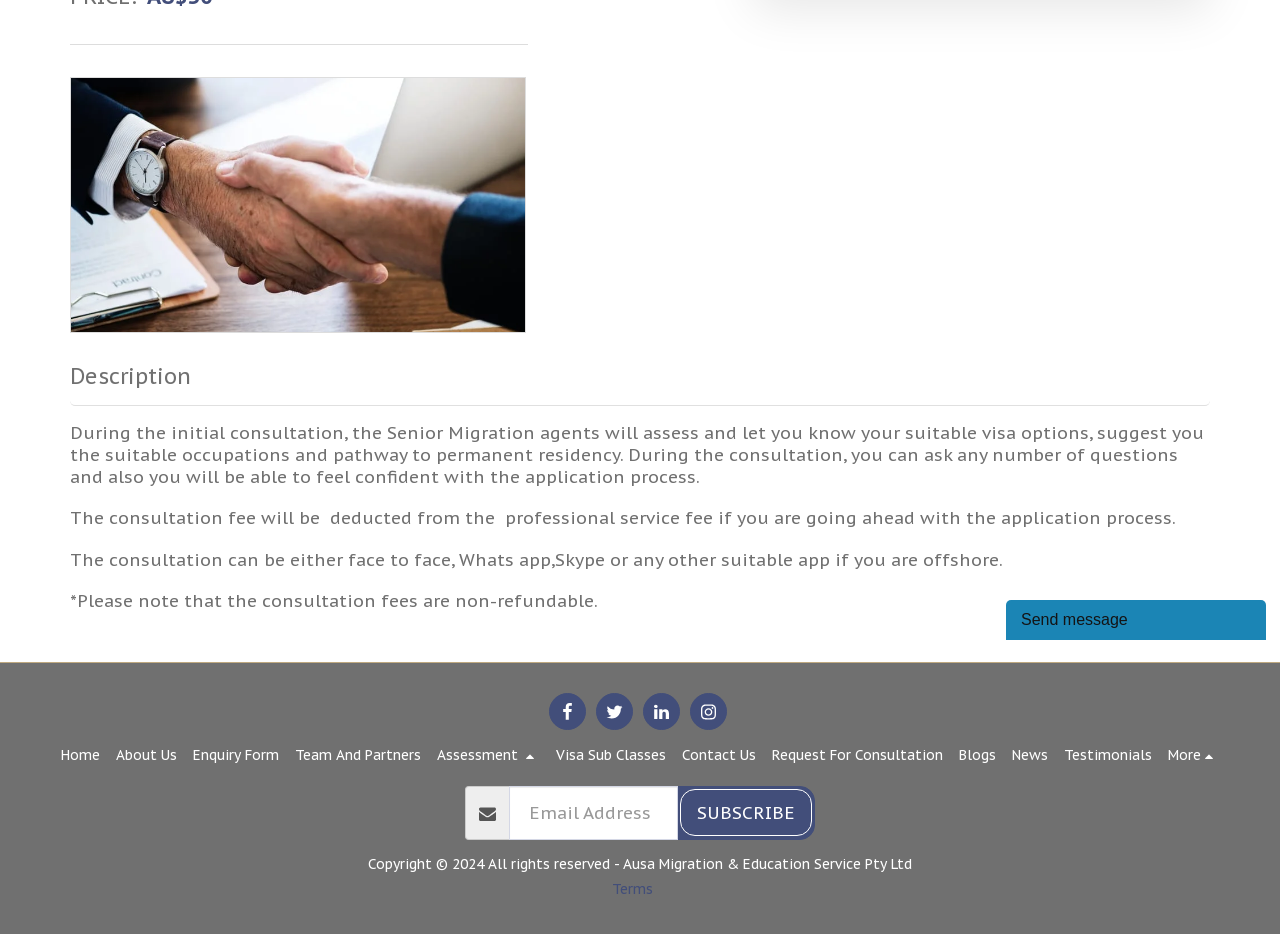Give the bounding box coordinates for this UI element: "Enquiry Form". The coordinates should be four float numbers between 0 and 1, arranged as [left, top, right, bottom].

[0.151, 0.798, 0.218, 0.819]